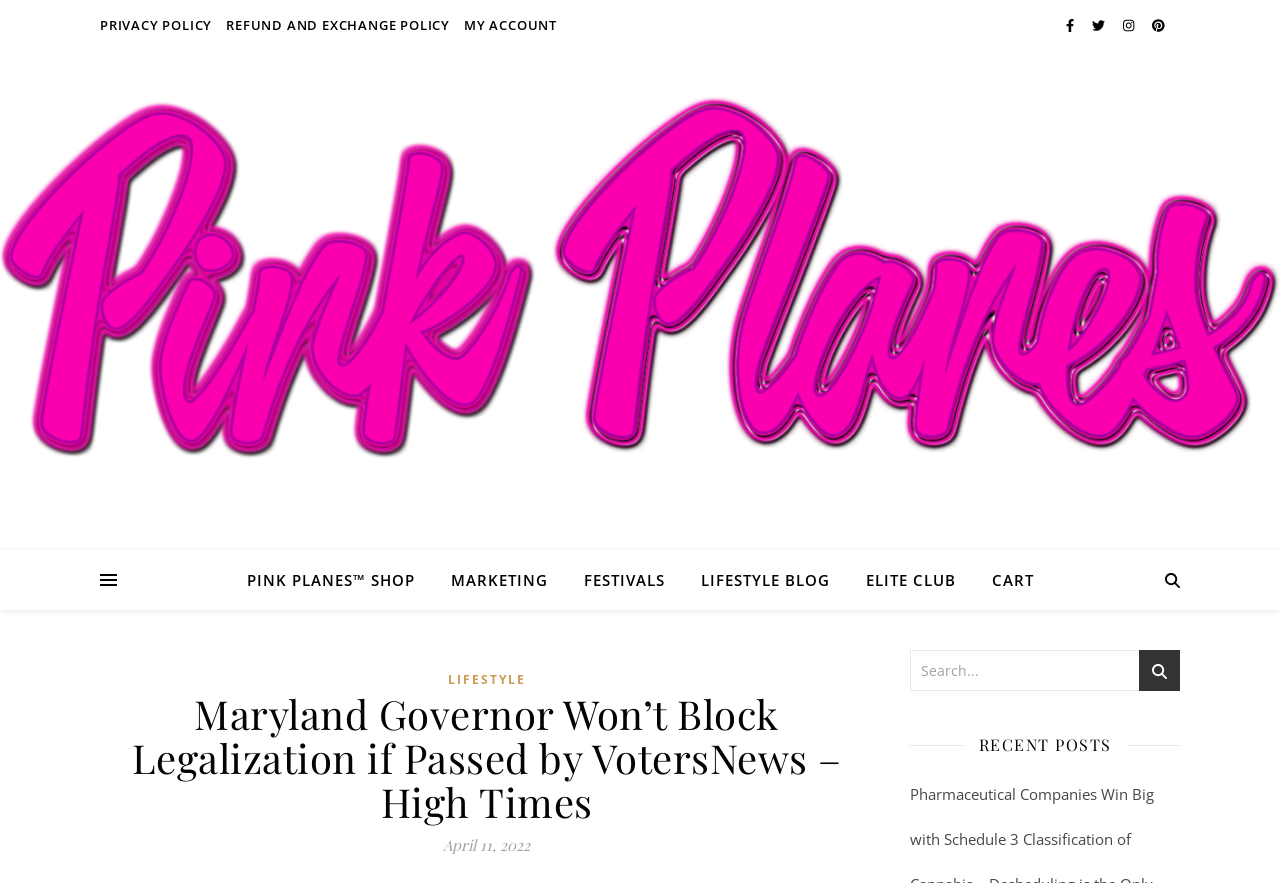Determine the bounding box for the HTML element described here: "Pink Planes™ Shop". The coordinates should be given as [left, top, right, bottom] with each number being a float between 0 and 1.

[0.193, 0.623, 0.336, 0.691]